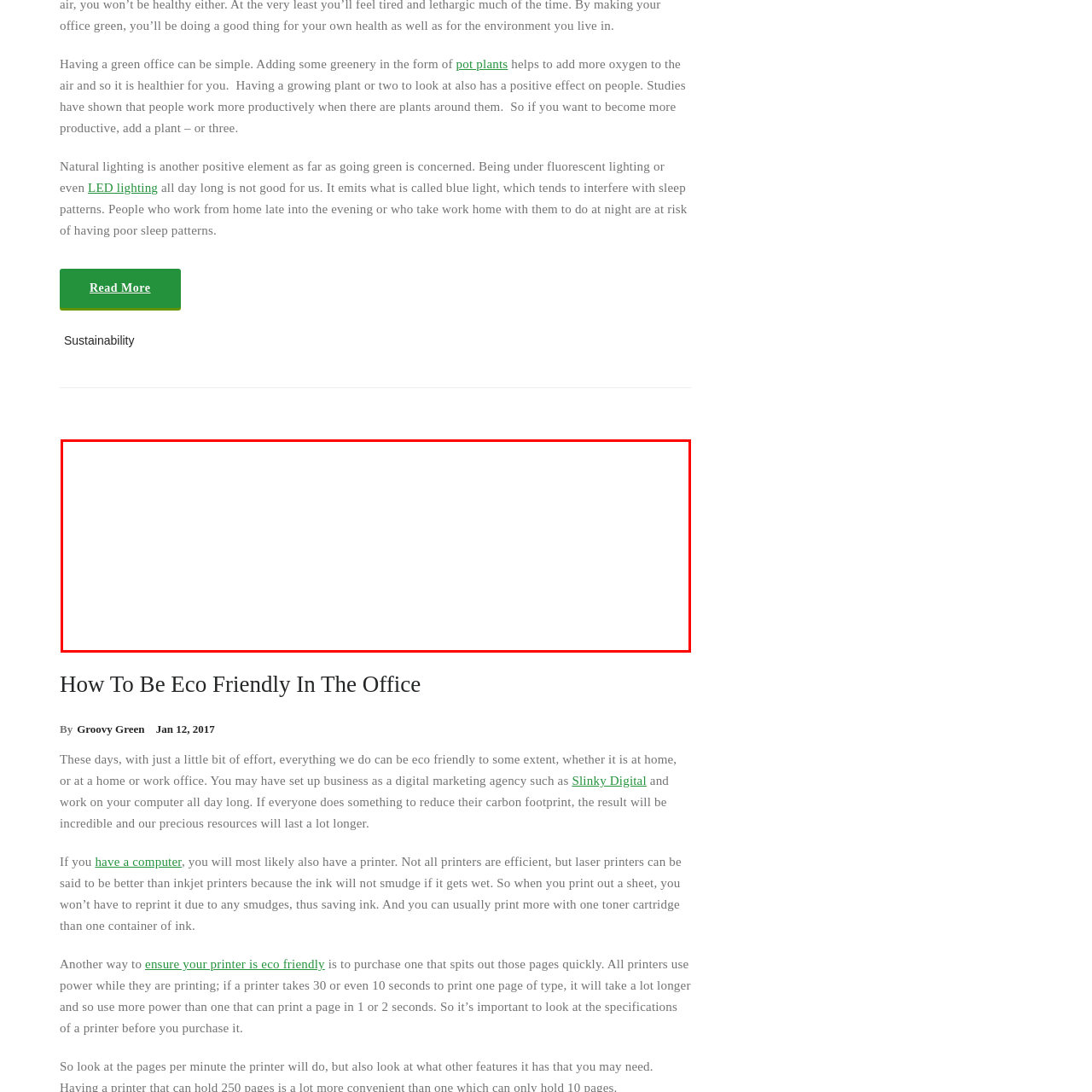What is the expected outcome of incorporating green elements in offices?
Direct your attention to the image bordered by the red bounding box and answer the question in detail, referencing the image.

The caption highlights that simple actions can enhance productivity and well-being, which suggests that incorporating green elements in offices is expected to have a positive impact on both productivity and well-being.